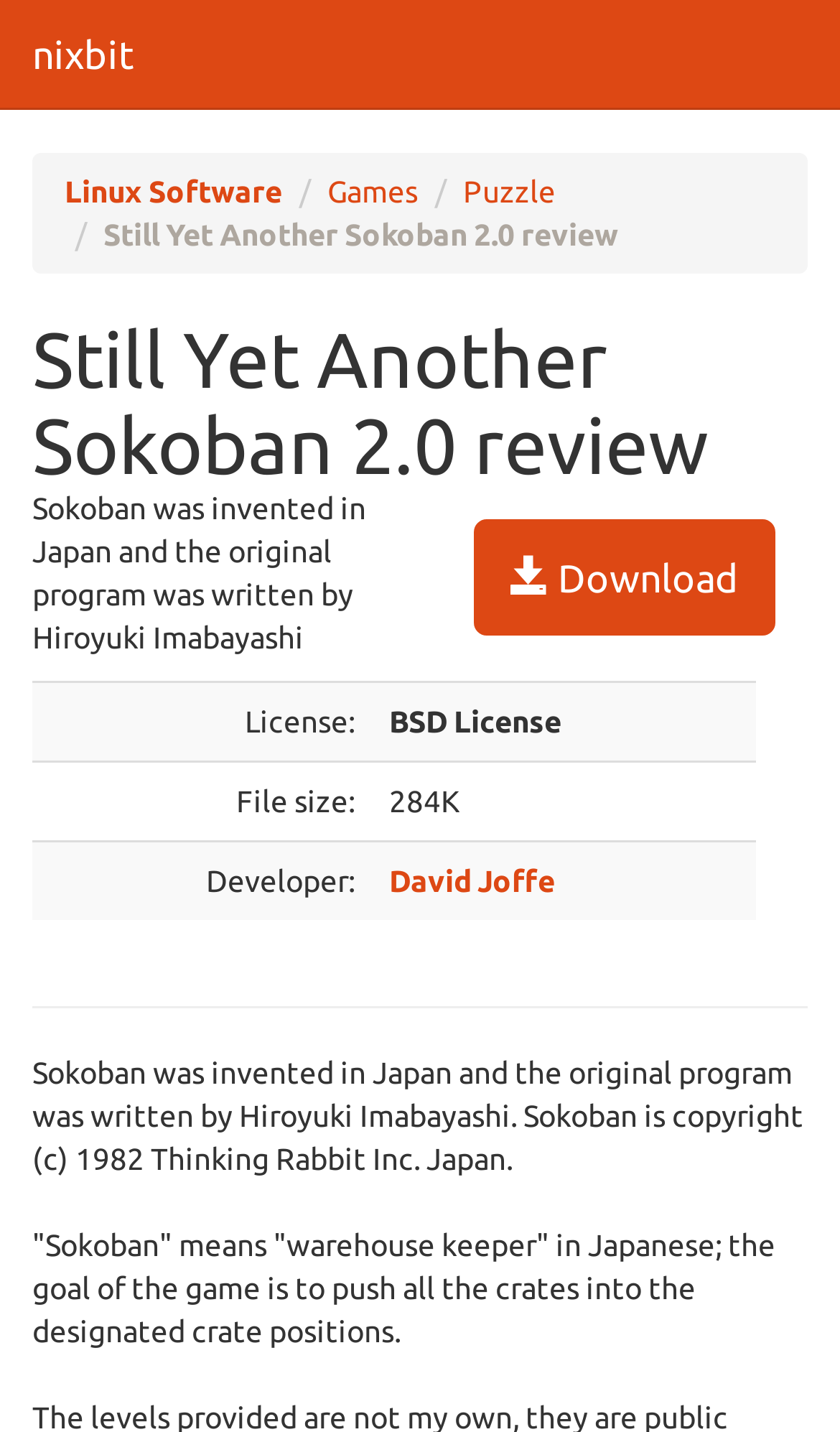Answer in one word or a short phrase: 
What is the license of Still Yet Another Sokoban 2.0?

BSD License